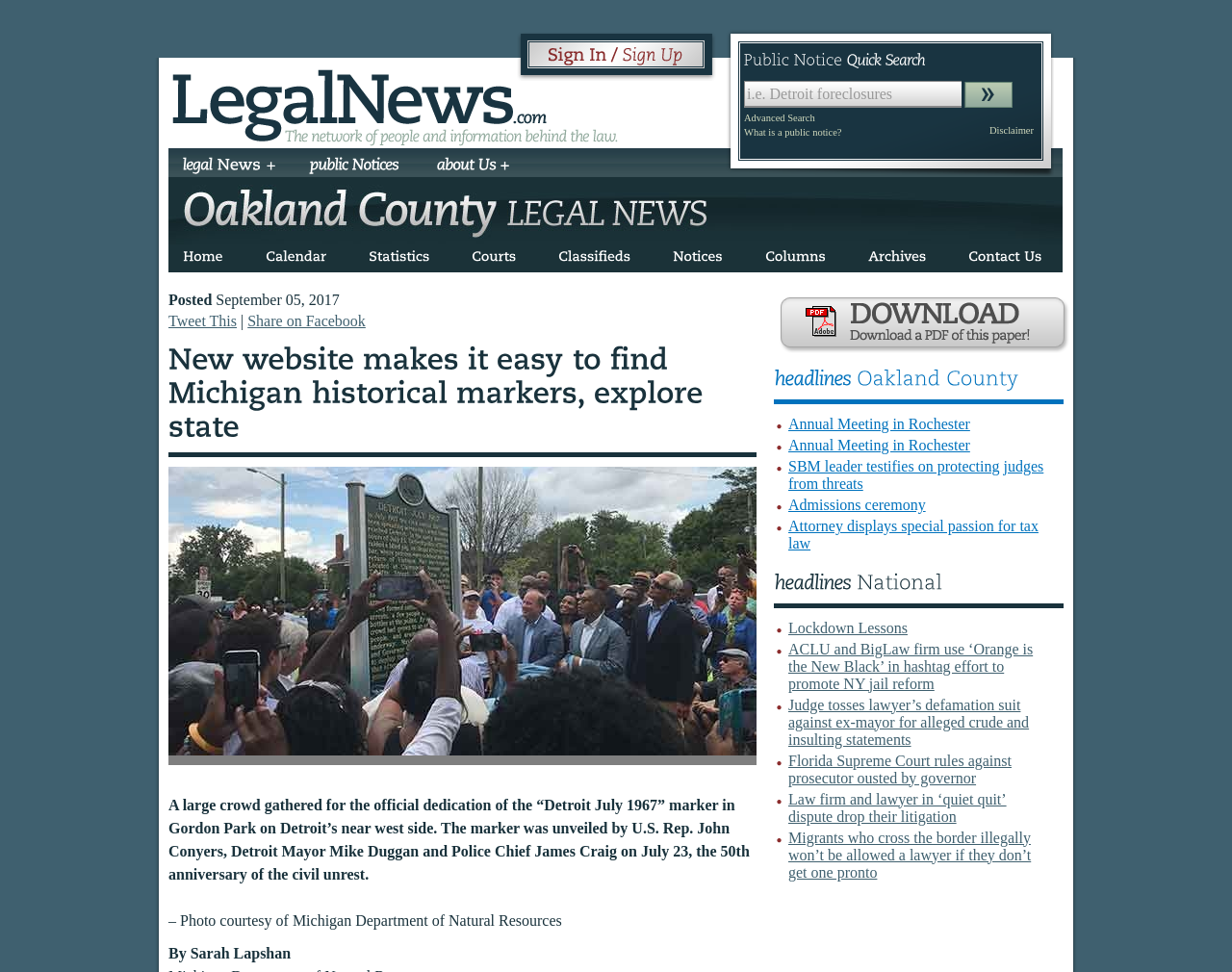Identify the bounding box coordinates of the clickable region necessary to fulfill the following instruction: "Search for public notices". The bounding box coordinates should be four float numbers between 0 and 1, i.e., [left, top, right, bottom].

[0.604, 0.083, 0.78, 0.111]